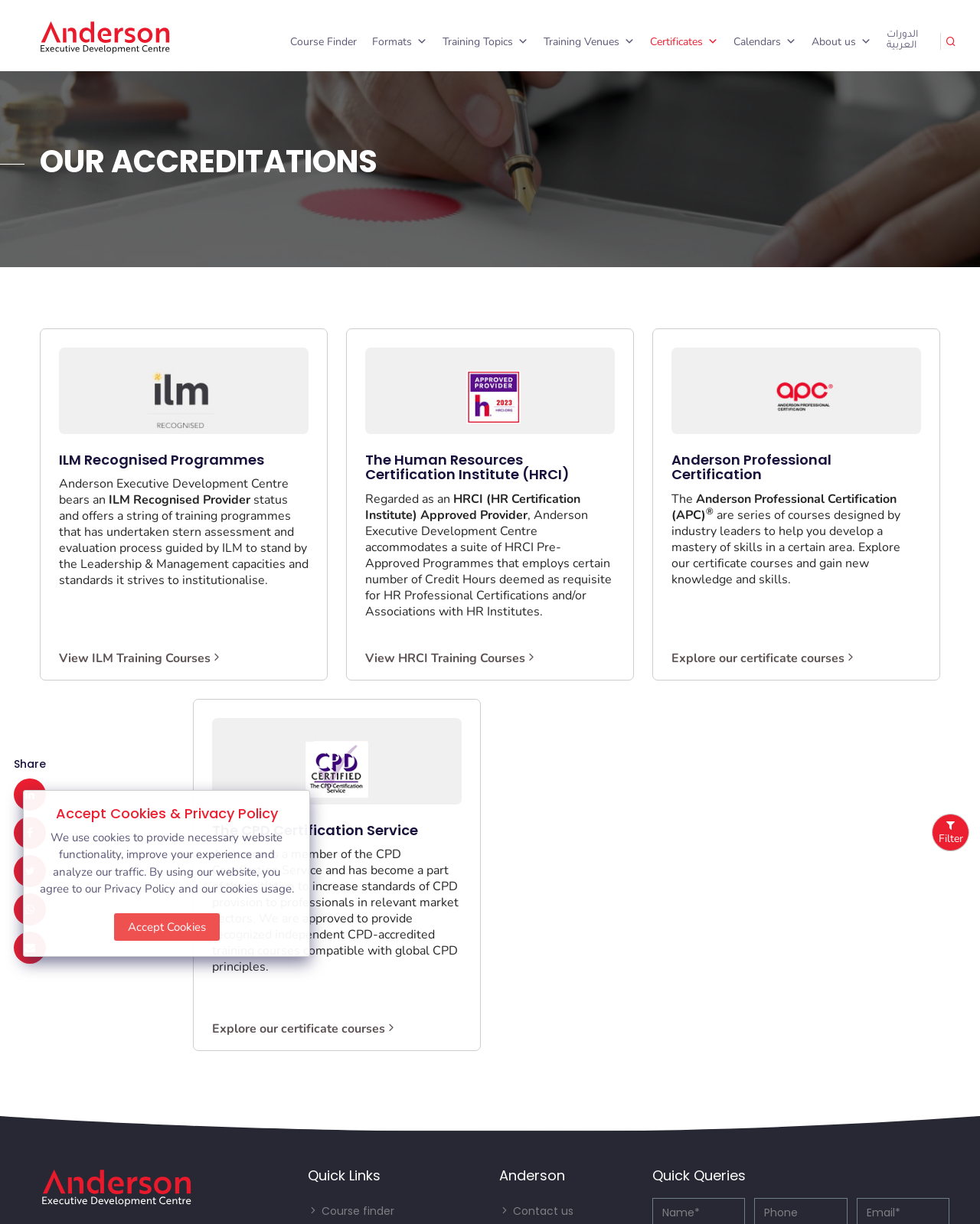Locate the bounding box coordinates of the element that should be clicked to fulfill the instruction: "Contact us".

[0.509, 0.983, 0.585, 0.996]